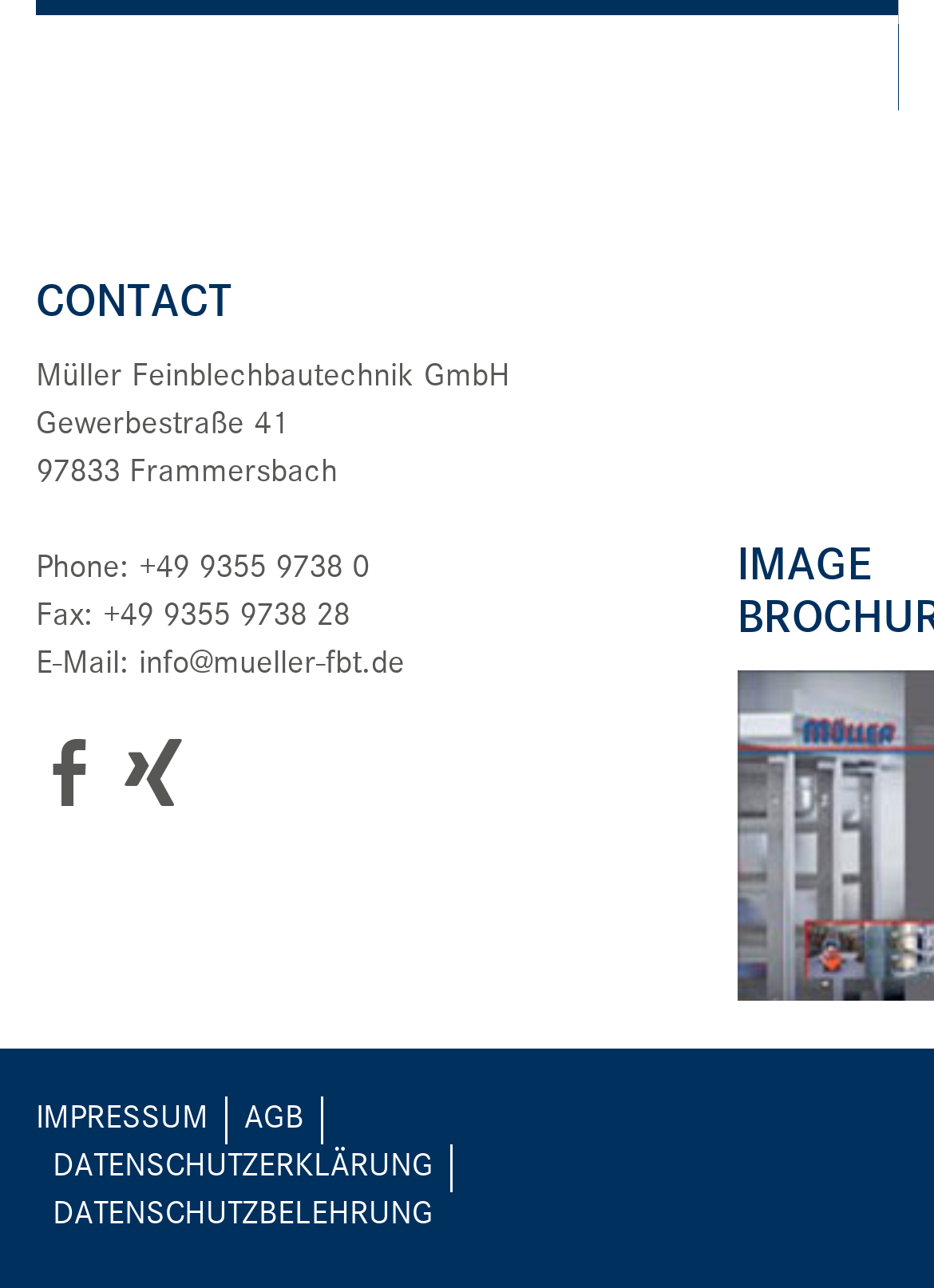Determine the bounding box coordinates (top-left x, top-left y, bottom-right x, bottom-right y) of the UI element described in the following text: parent_node: Müller Feinblechbautechnik GmbH

[0.128, 0.574, 0.218, 0.626]